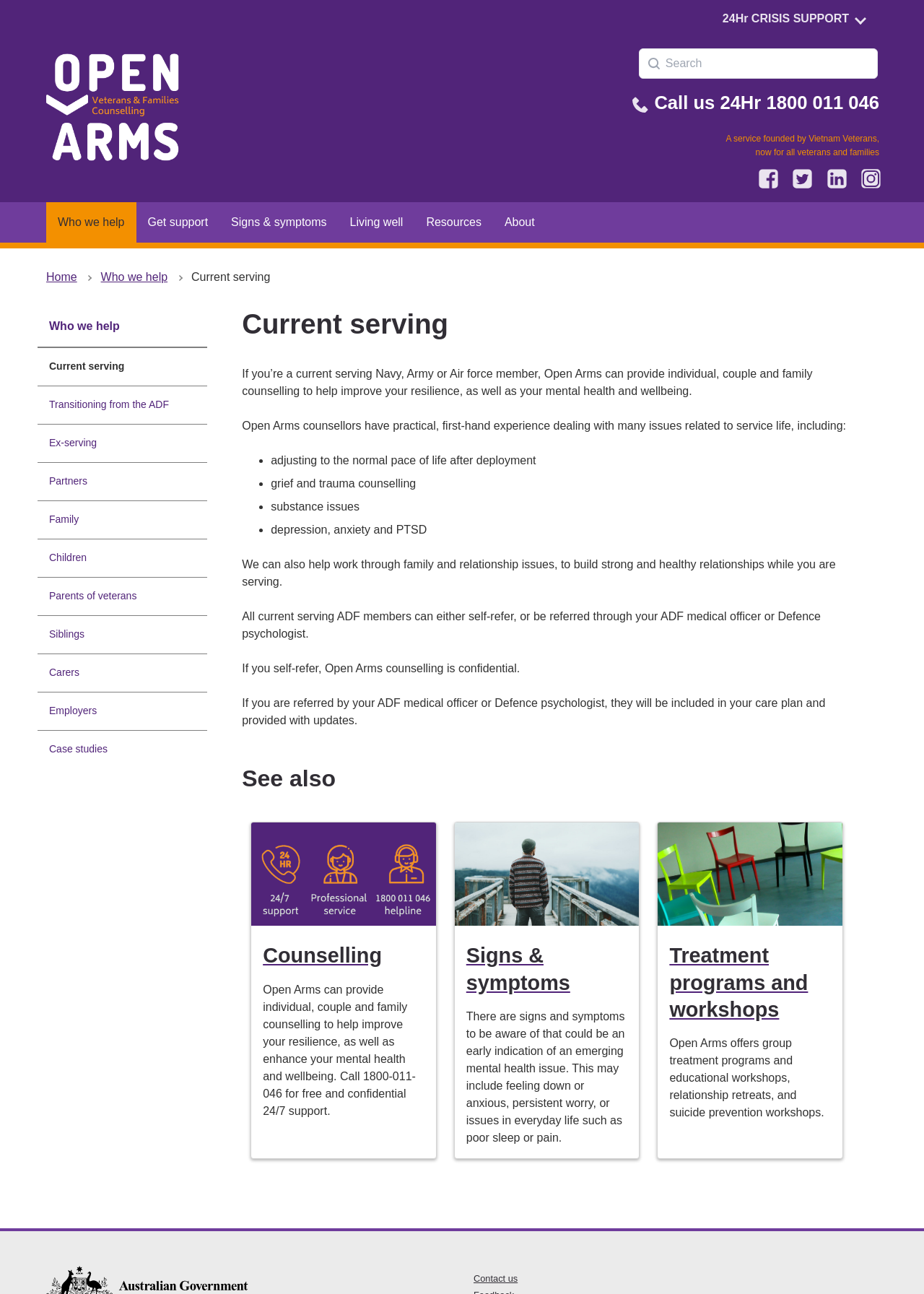Create a detailed description of the webpage's content and layout.

The webpage is about Open Arms, a service that provides mental health and wellbeing support to current Australian Defence Force personnel. At the top of the page, there is a prominent button for 24-hour crisis support and a search bar. Below this, there is a heading that reads "Call us 24Hr 1800 011 046" with a link to call for support.

The main content of the page is divided into sections. The first section has a heading "Current serving" and provides information about how Open Arms can help current serving Navy, Army, or Air Force members improve their resilience and mental health and wellbeing. This section includes a list of issues that Open Arms counsellors can help with, such as adjusting to life after deployment, grief and trauma counselling, and substance issues.

The next section is titled "See also" and provides links to related topics, including counselling, signs and symptoms of mental health issues, and treatment programs and workshops. There is also a side navigation menu that lists the different groups that Open Arms helps, including current serving, transitioning from the ADF, ex-serving, partners, family, children, parents of veterans, siblings, and carers.

Throughout the page, there are several images, including a logo, icons, and a picture of a man looking out into the wilderness. The overall layout is organized and easy to navigate, with clear headings and concise text.